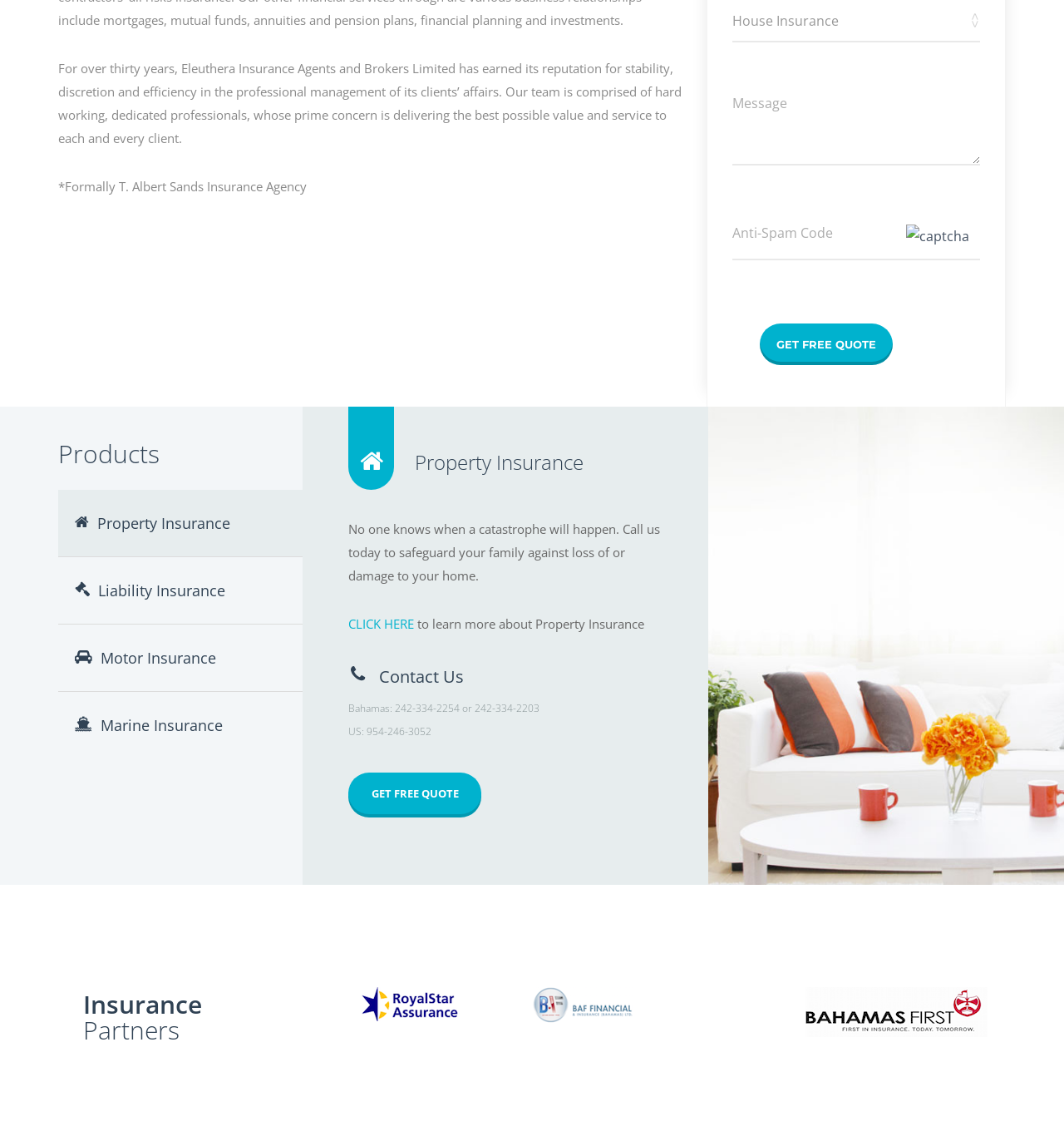Please specify the bounding box coordinates of the clickable region to carry out the following instruction: "click the GET FREE QUOTE button". The coordinates should be four float numbers between 0 and 1, in the format [left, top, right, bottom].

[0.714, 0.286, 0.839, 0.323]